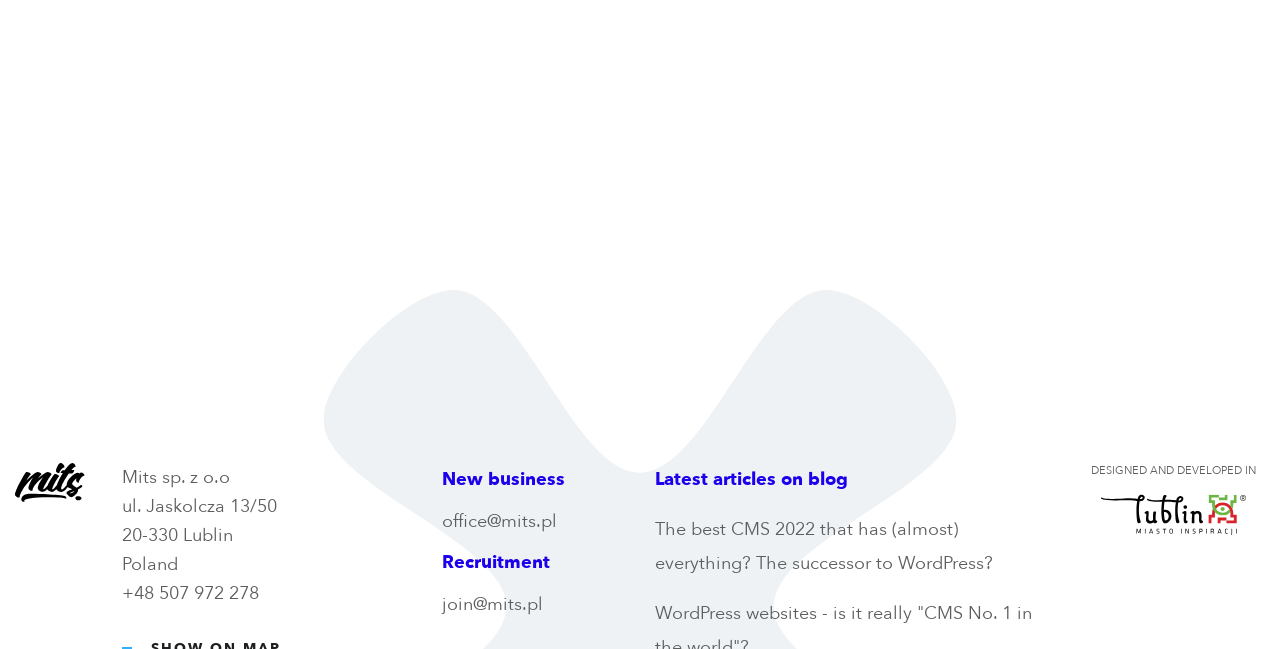Identify the bounding box for the described UI element. Provide the coordinates in (top-left x, top-left y, bottom-right x, bottom-right y) format with values ranging from 0 to 1: join@mits.pl

[0.345, 0.912, 0.424, 0.951]